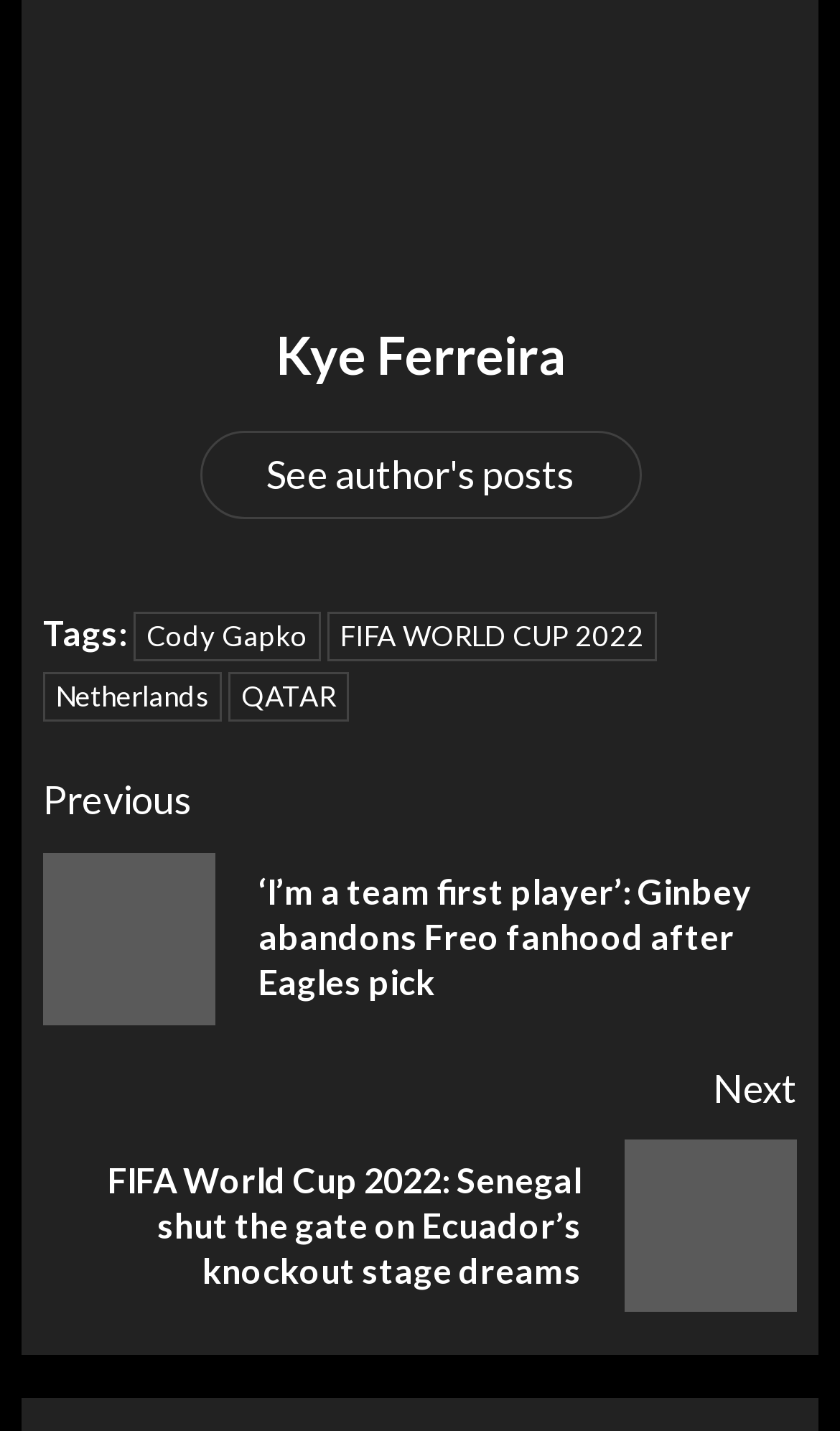Given the element description FIFA WORLD CUP 2022, predict the bounding box coordinates for the UI element in the webpage screenshot. The format should be (top-left x, top-left y, bottom-right x, bottom-right y), and the values should be between 0 and 1.

[0.39, 0.427, 0.782, 0.462]